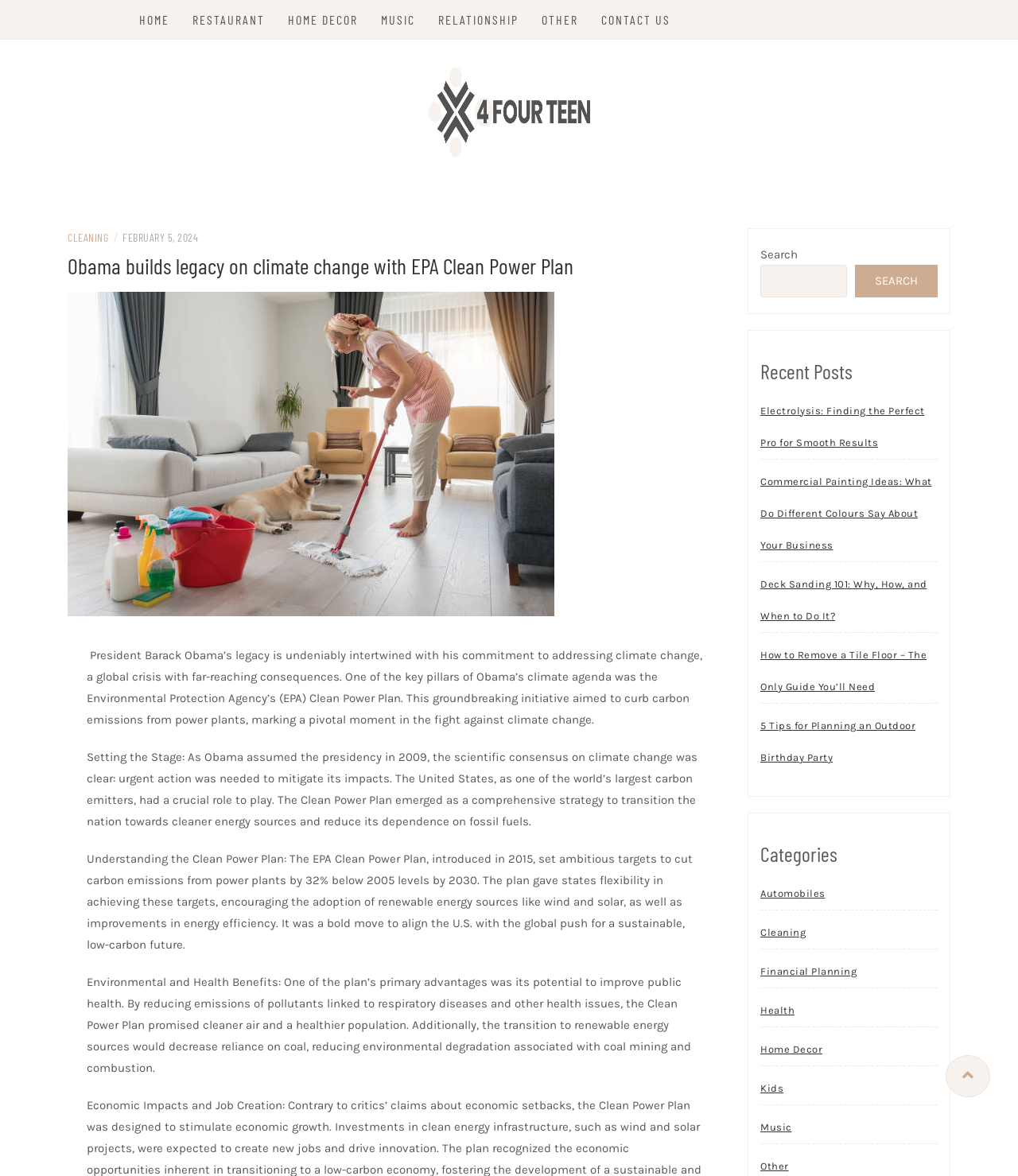Use a single word or phrase to answer the question:
What is the main topic of the article?

Obama's legacy on climate change